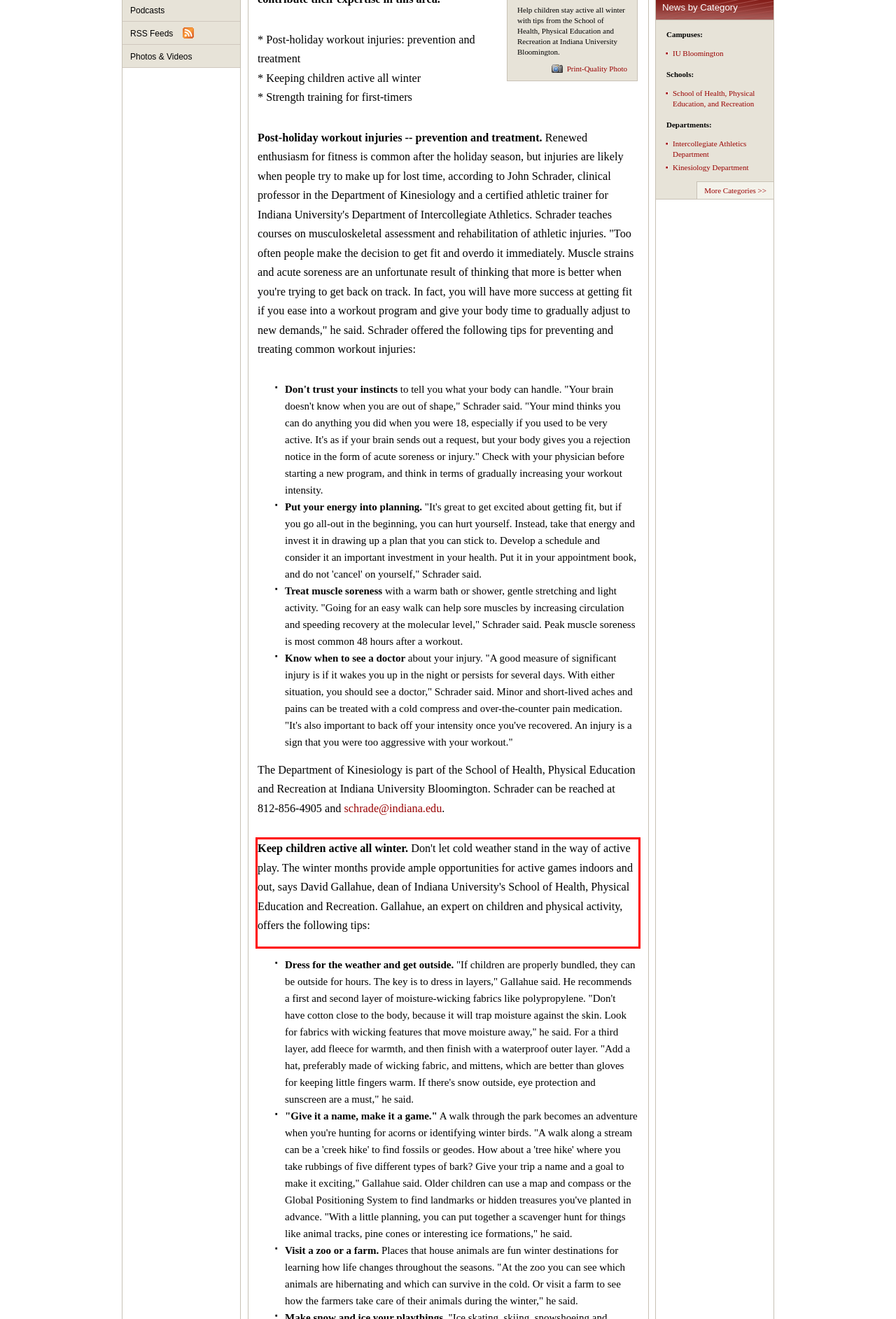Using the provided screenshot of a webpage, recognize and generate the text found within the red rectangle bounding box.

Keep children active all winter. Don't let cold weather stand in the way of active play. The winter months provide ample opportunities for active games indoors and out, says David Gallahue, dean of Indiana University's School of Health, Physical Education and Recreation. Gallahue, an expert on children and physical activity, offers the following tips: